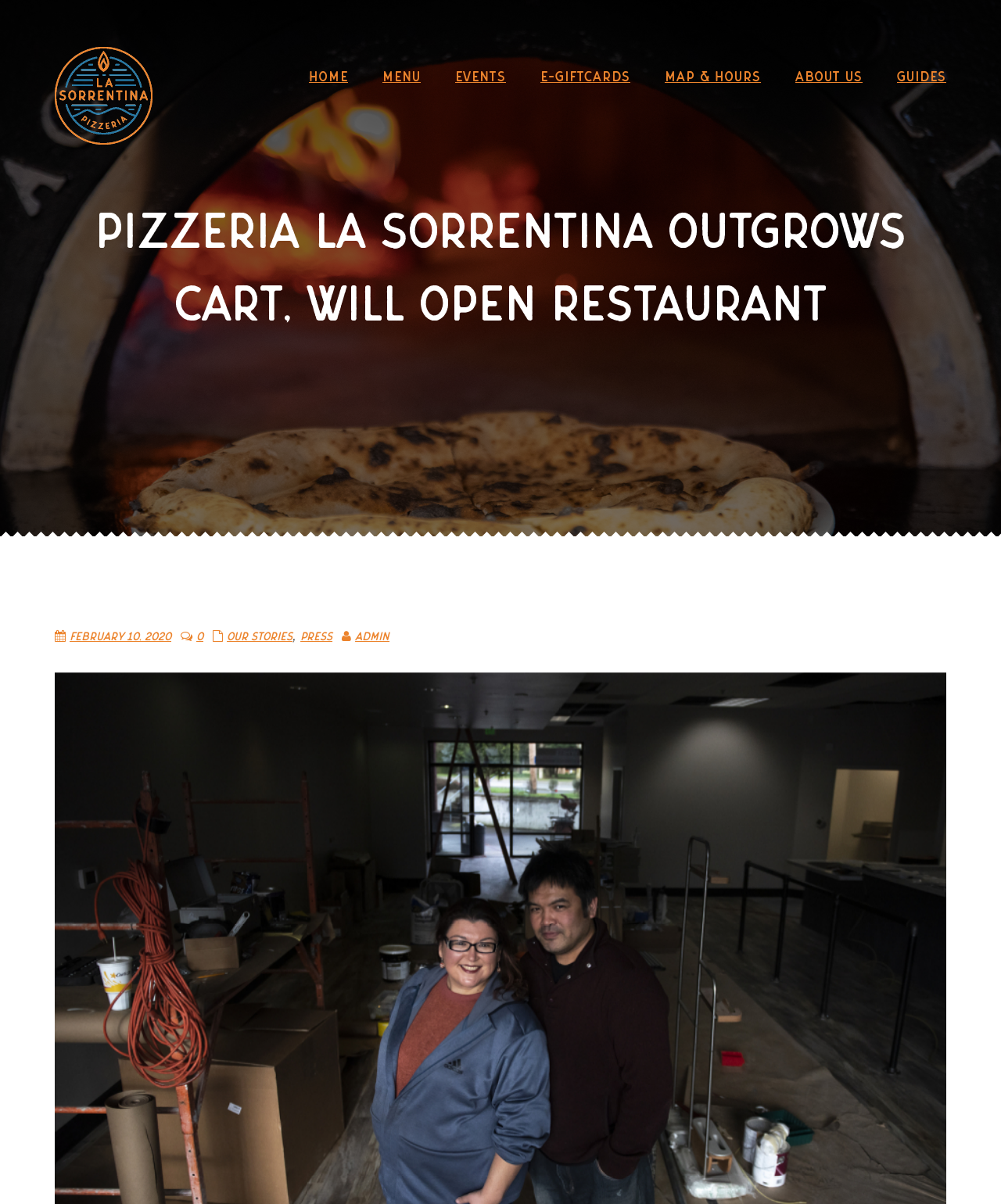How many links are available in the top navigation?
Use the information from the screenshot to give a comprehensive response to the question.

The top navigation section contains links to 'HOME', 'MENU', 'EVENTS', 'E-GIFTCARDS', 'MAP & HOURS', 'ABOUT US', and 'GUIDES'. There are 7 links in total.